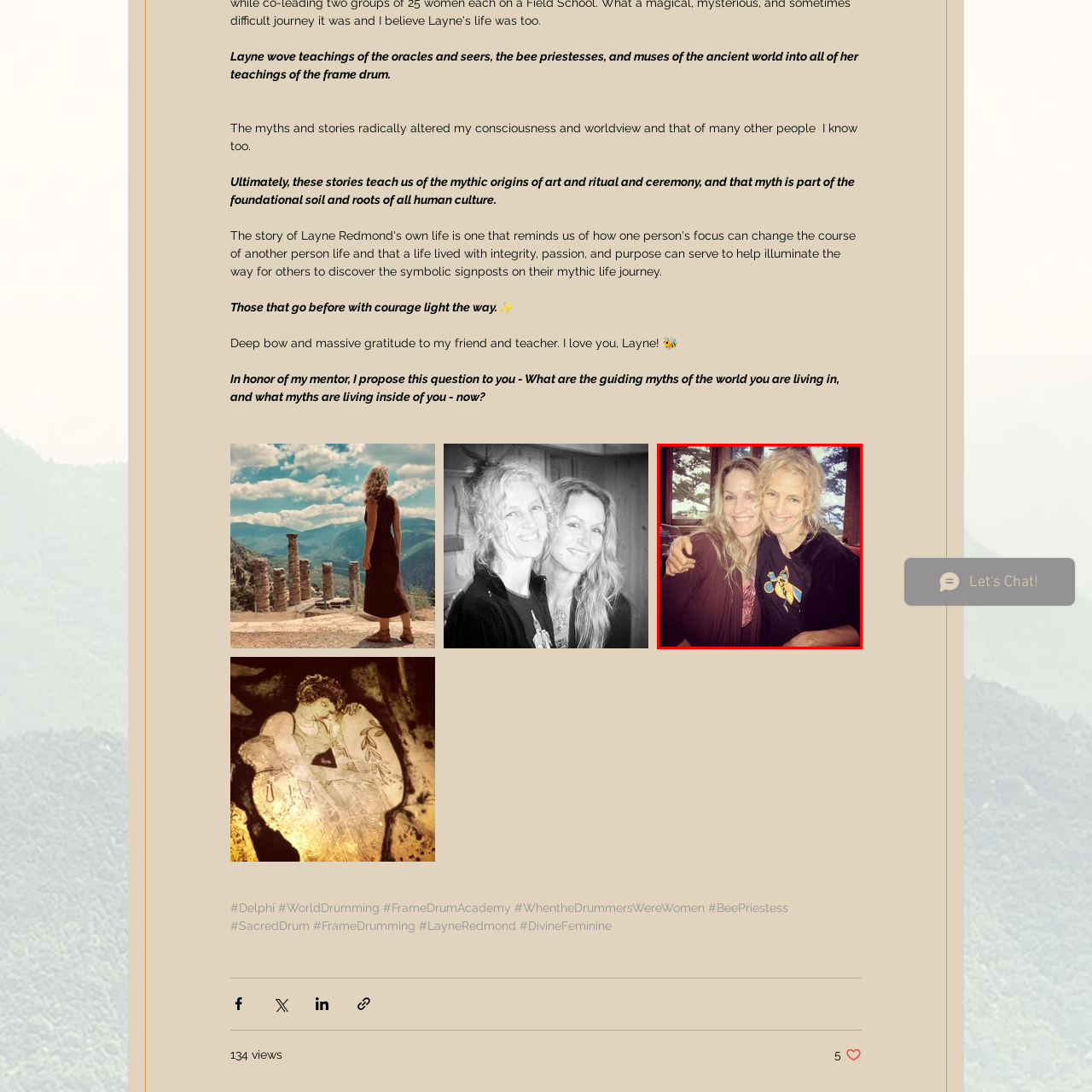Please provide a comprehensive description of the image highlighted by the red bounding box.

In an intimate and warm moment captured in a cozy setting, two women embrace joyfully, showcasing their deep friendship and connection. One woman, with long, flowing hair, wears a vibrant pink top beneath a brown cardigan, while the other sports a playful t-shirt adorned with a colorful bee design, reflecting a light-hearted spirit. Their smiles radiate happiness and camaraderie, set against a backdrop of large windows that invite natural light and a glimpse of the lush greenery outside. This heartwarming image beautifully reflects themes of mentorship, gratitude, and the bonds formed through shared experiences, reminiscent of teachings that blend art, myth, and culture.